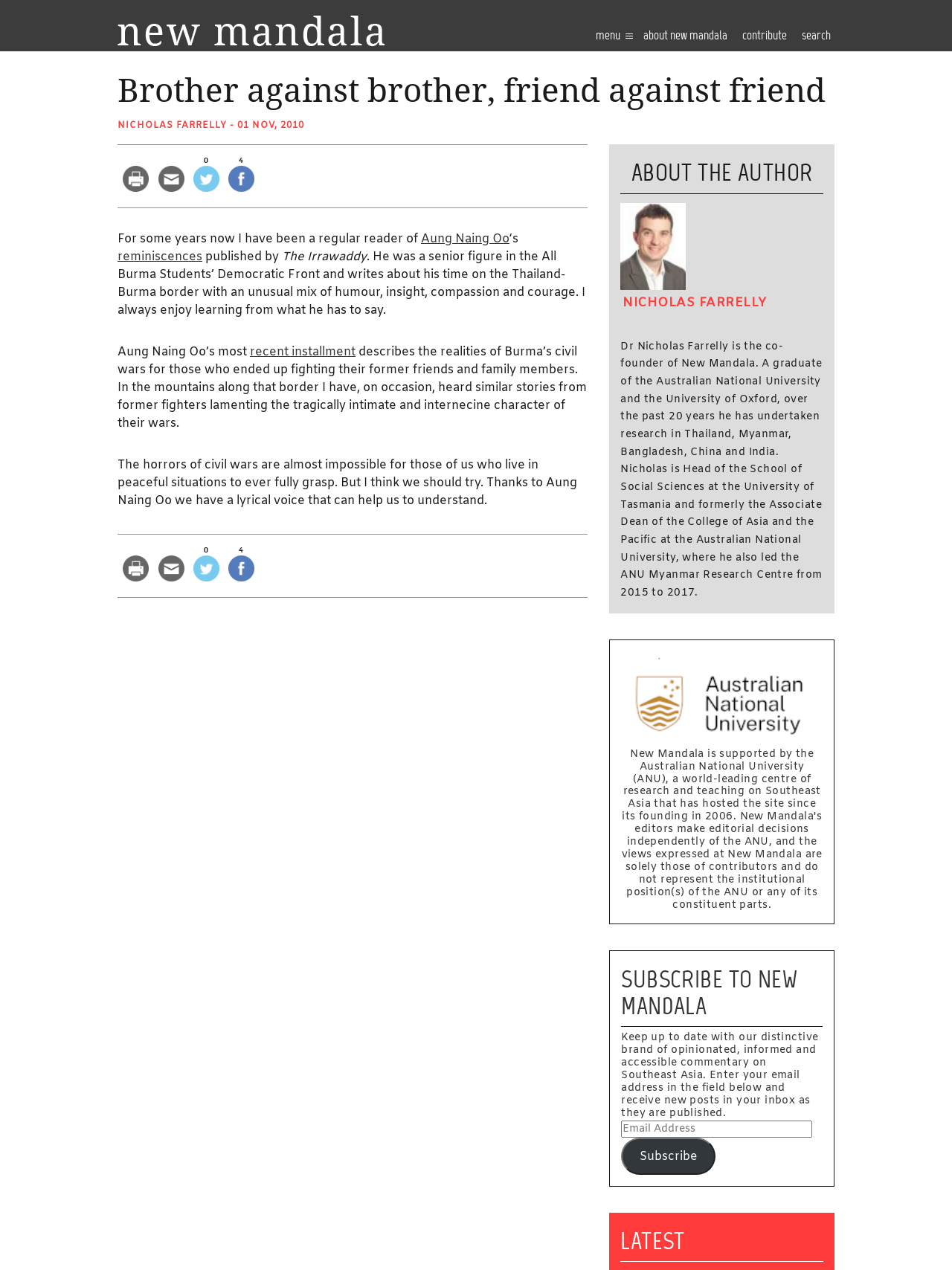What is the purpose of the textbox at the bottom of the page?
Examine the webpage screenshot and provide an in-depth answer to the question.

I found the answer by looking at the textbox with the label 'Email Address' and the button 'Subscribe' next to it, which suggests that the purpose of the textbox is to enter an email address to subscribe to New Mandala.